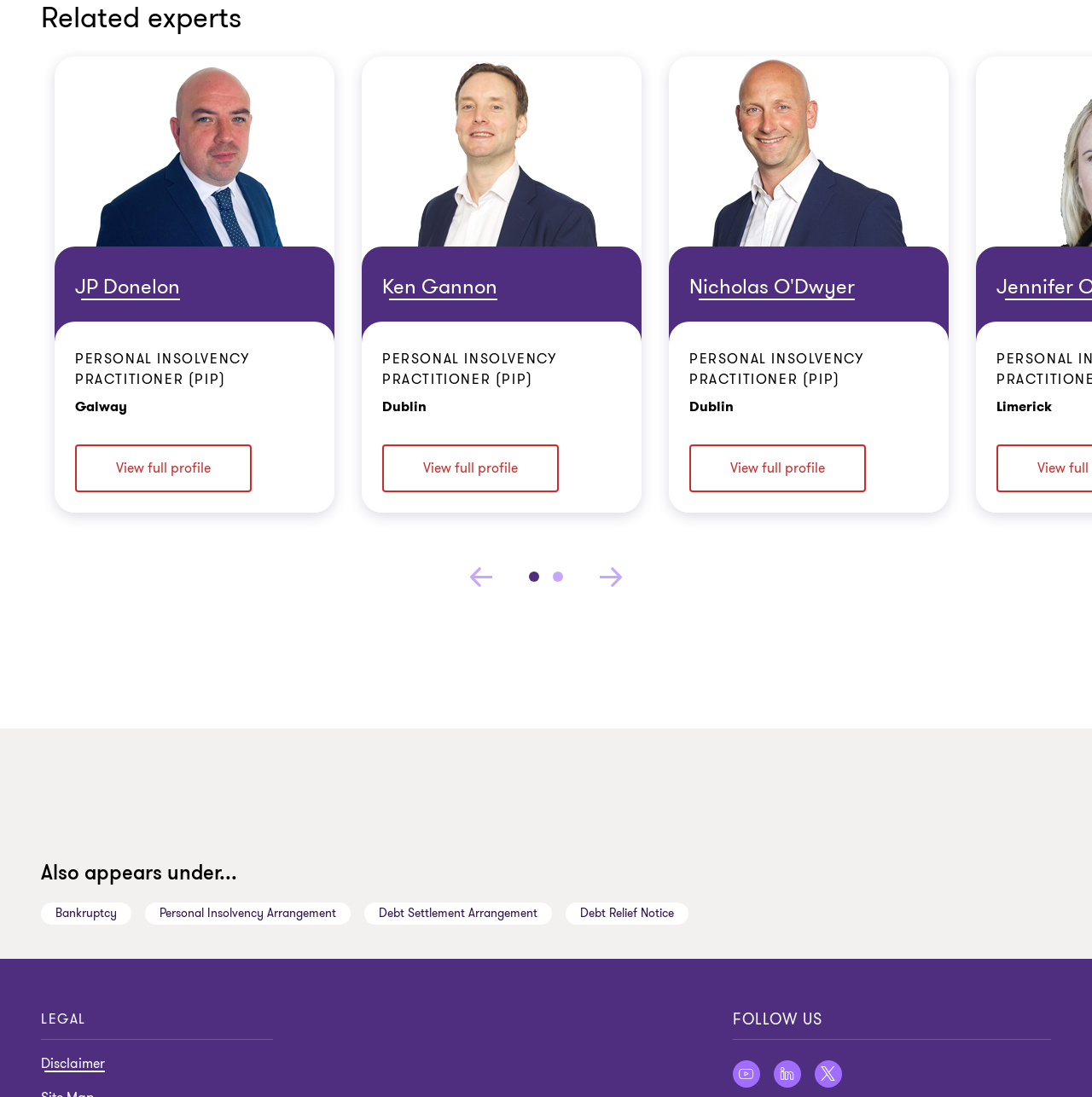Find the bounding box coordinates of the element to click in order to complete the given instruction: "Click the DONATE link."

None